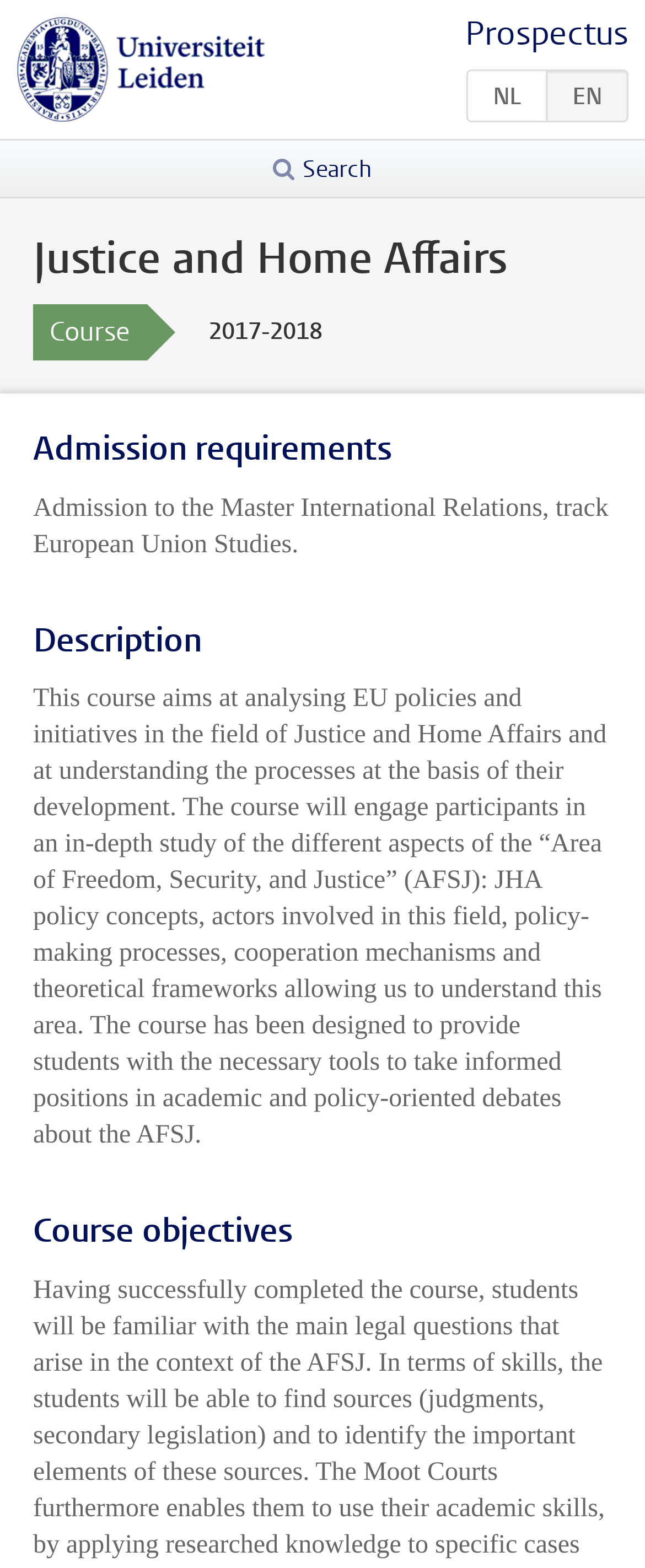What is the name of the university? Based on the image, give a response in one word or a short phrase.

Universiteit Leiden